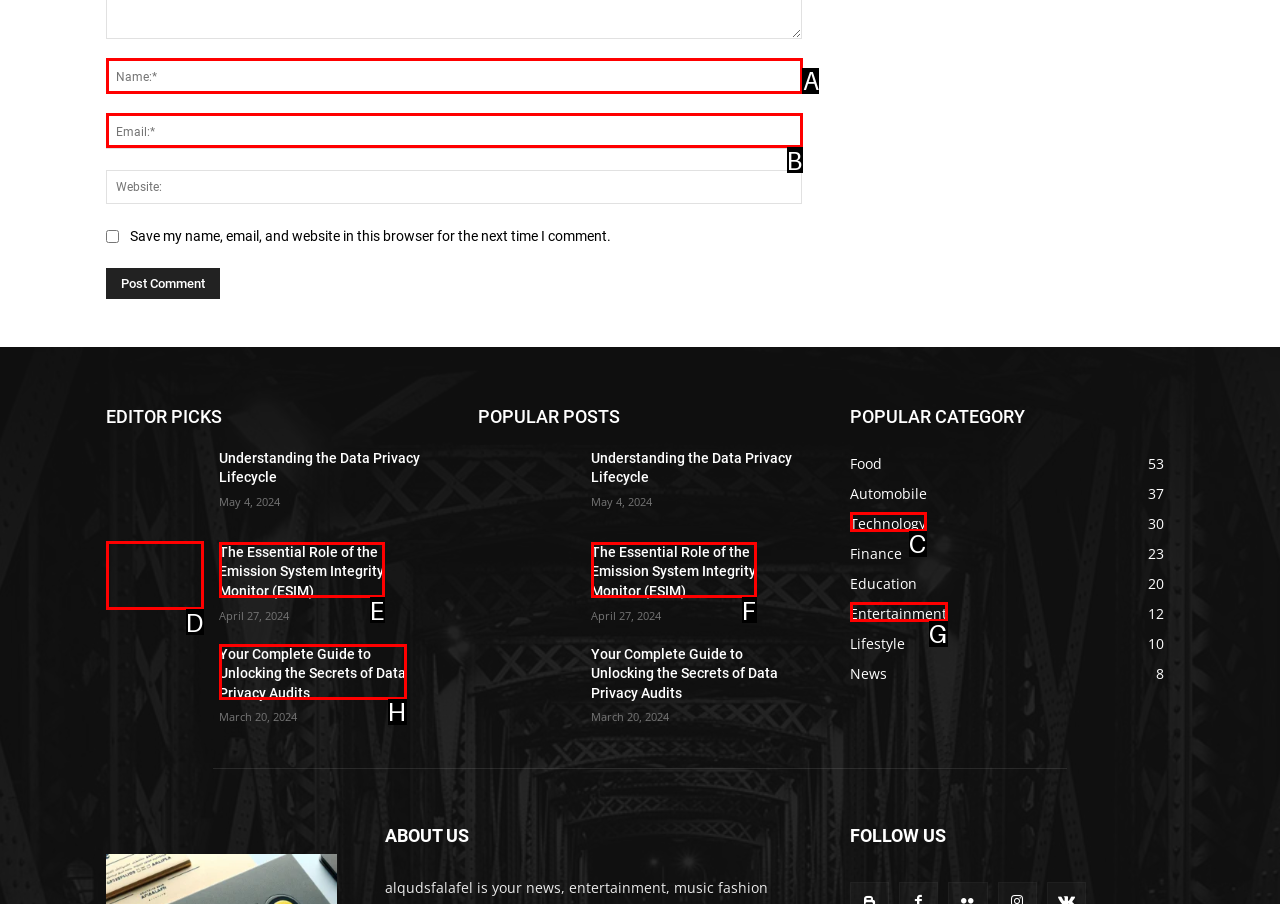Provide the letter of the HTML element that you need to click on to perform the task: Enter your name.
Answer with the letter corresponding to the correct option.

A